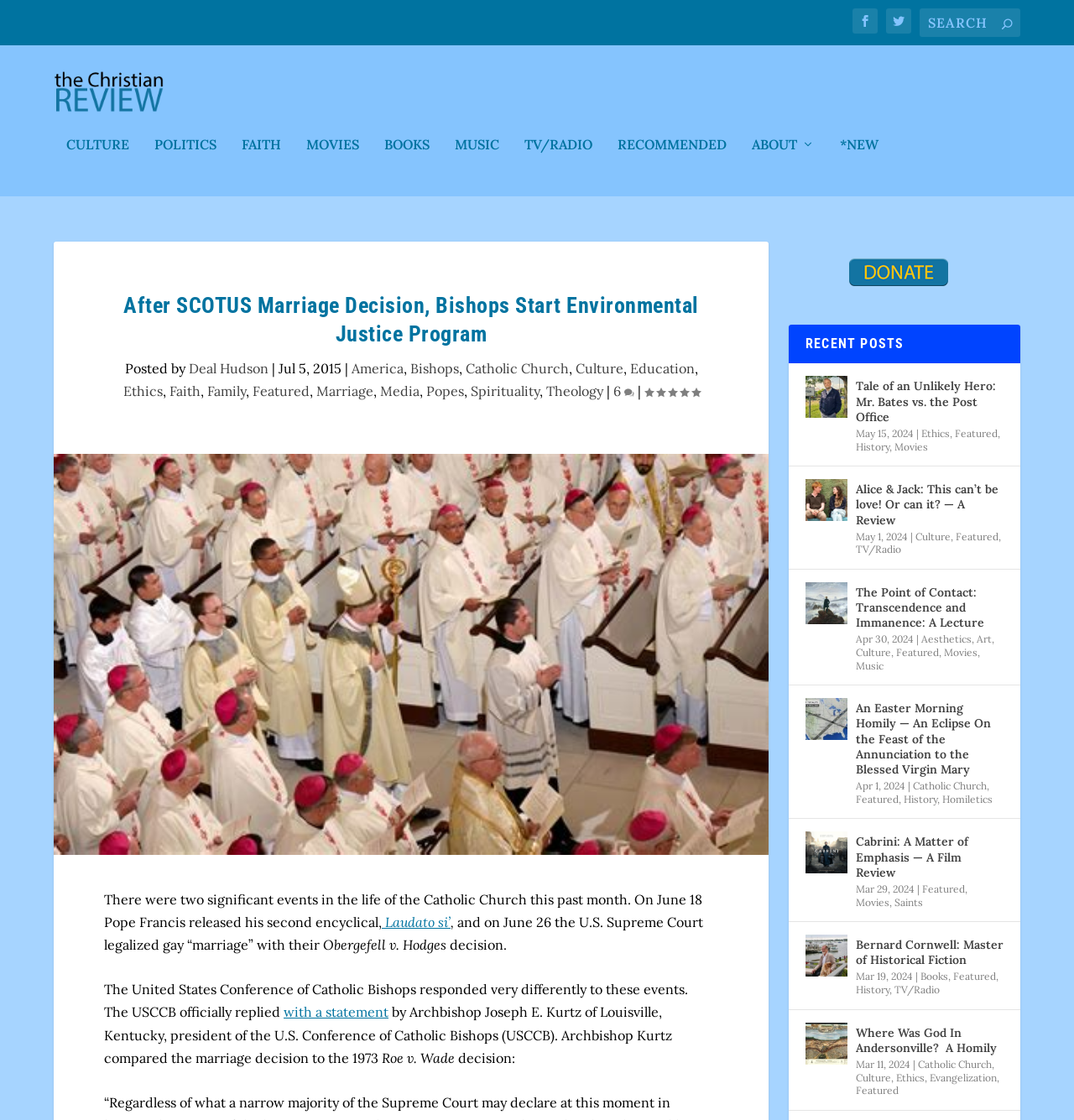Please determine the bounding box coordinates for the element that should be clicked to follow these instructions: "Check the recommended posts".

[0.575, 0.133, 0.677, 0.186]